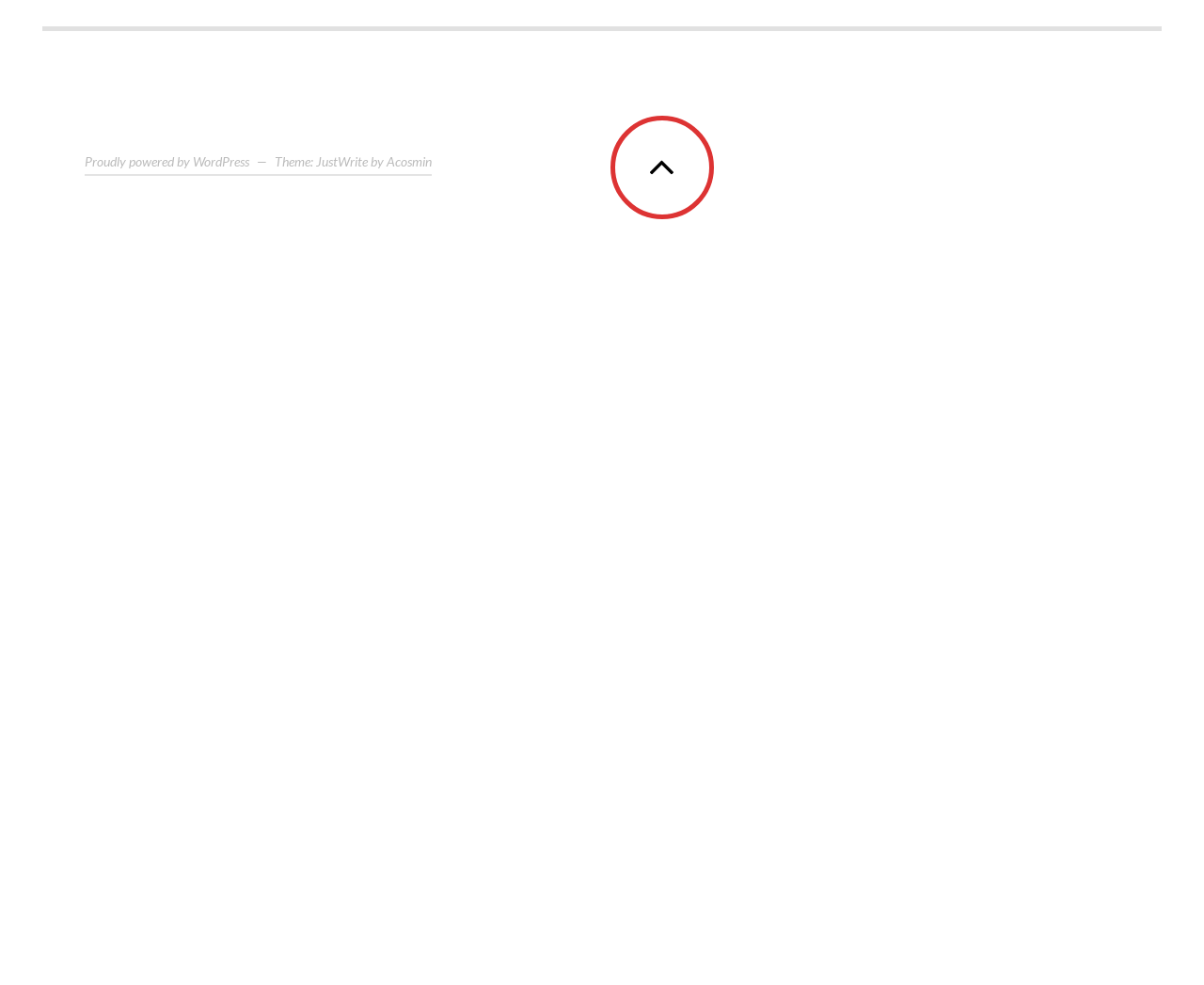Find the bounding box coordinates of the clickable area that will achieve the following instruction: "Read the article about 'Replace Your Poisonous Plants With Their Safe Counterparts'".

[0.512, 0.451, 0.828, 0.496]